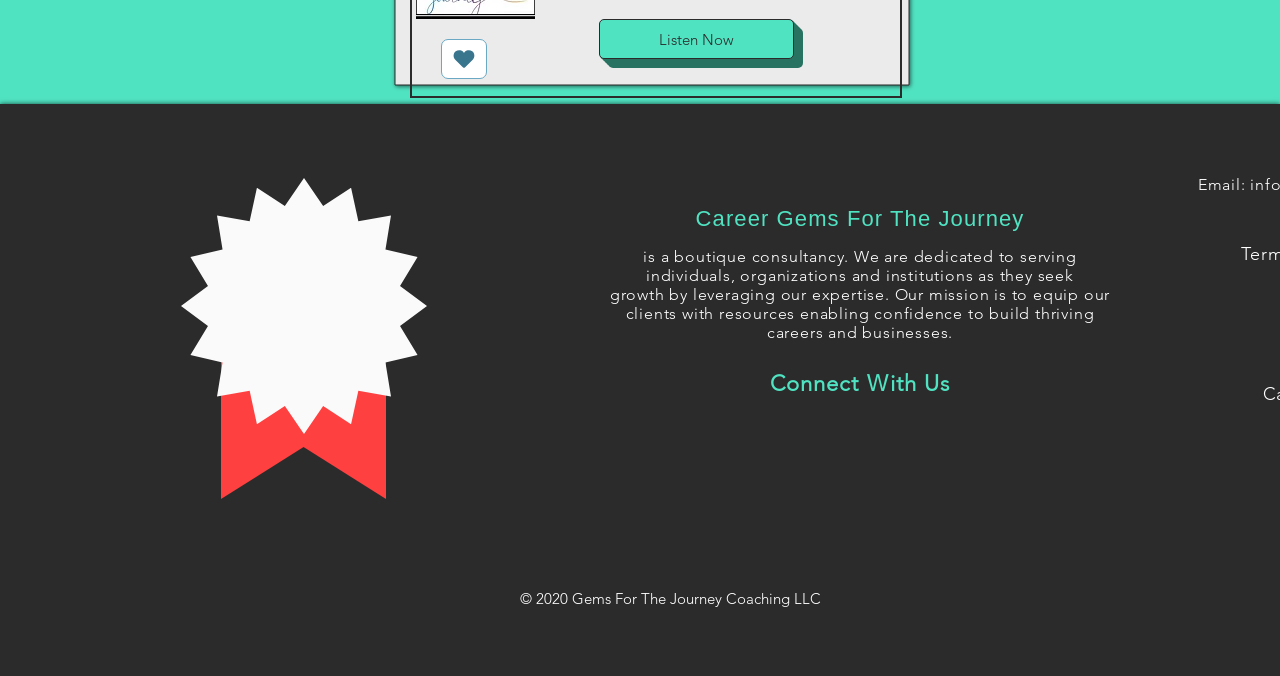Identify the bounding box for the given UI element using the description provided. Coordinates should be in the format (top-left x, top-left y, bottom-right x, bottom-right y) and must be between 0 and 1. Here is the description: Career Gems For The Journey

[0.543, 0.305, 0.8, 0.342]